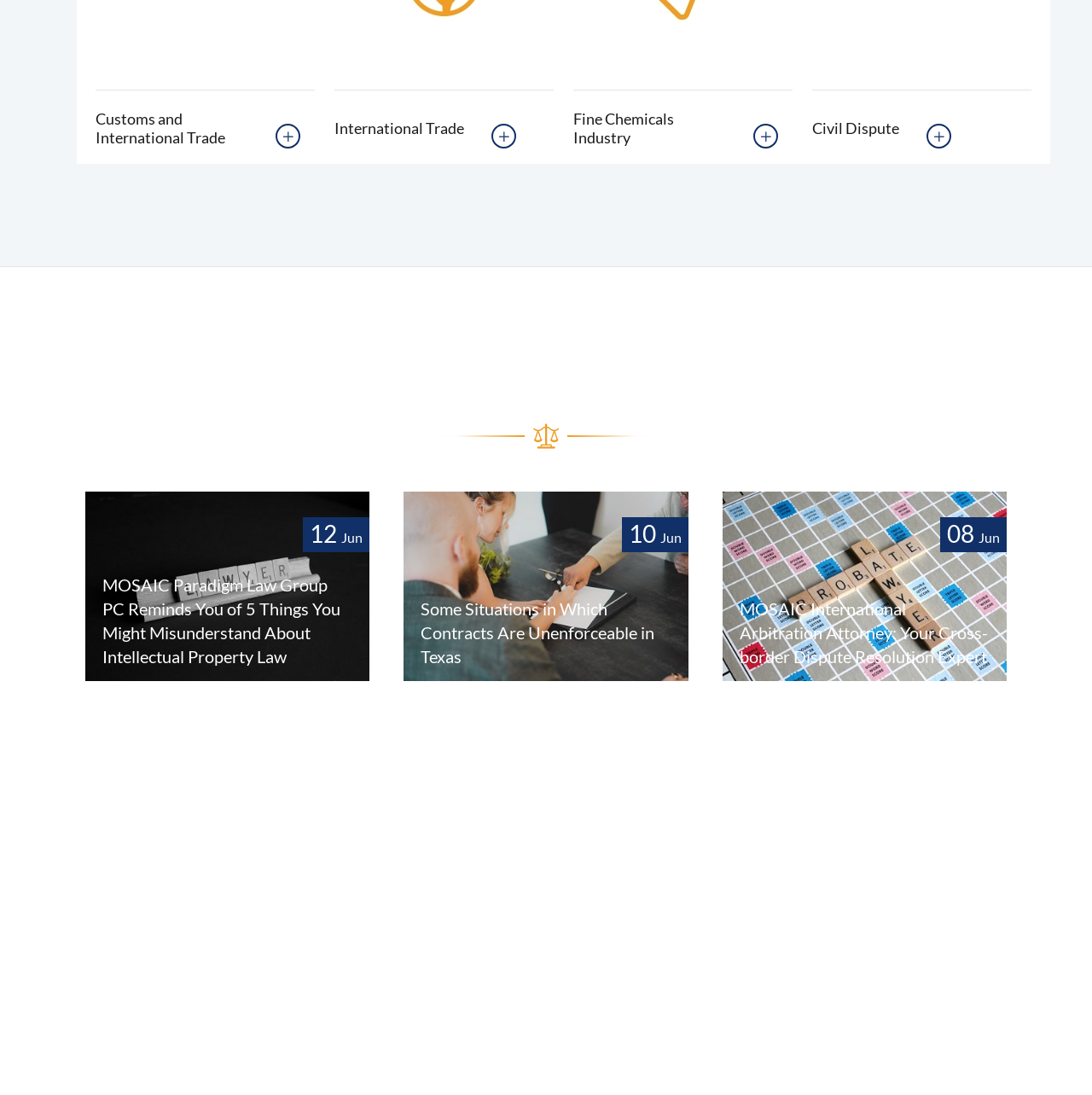What is the date of the second news article?
With the help of the image, please provide a detailed response to the question.

The second news article has a date '10' and a month 'Jun', which indicates that it was published on June 10th.